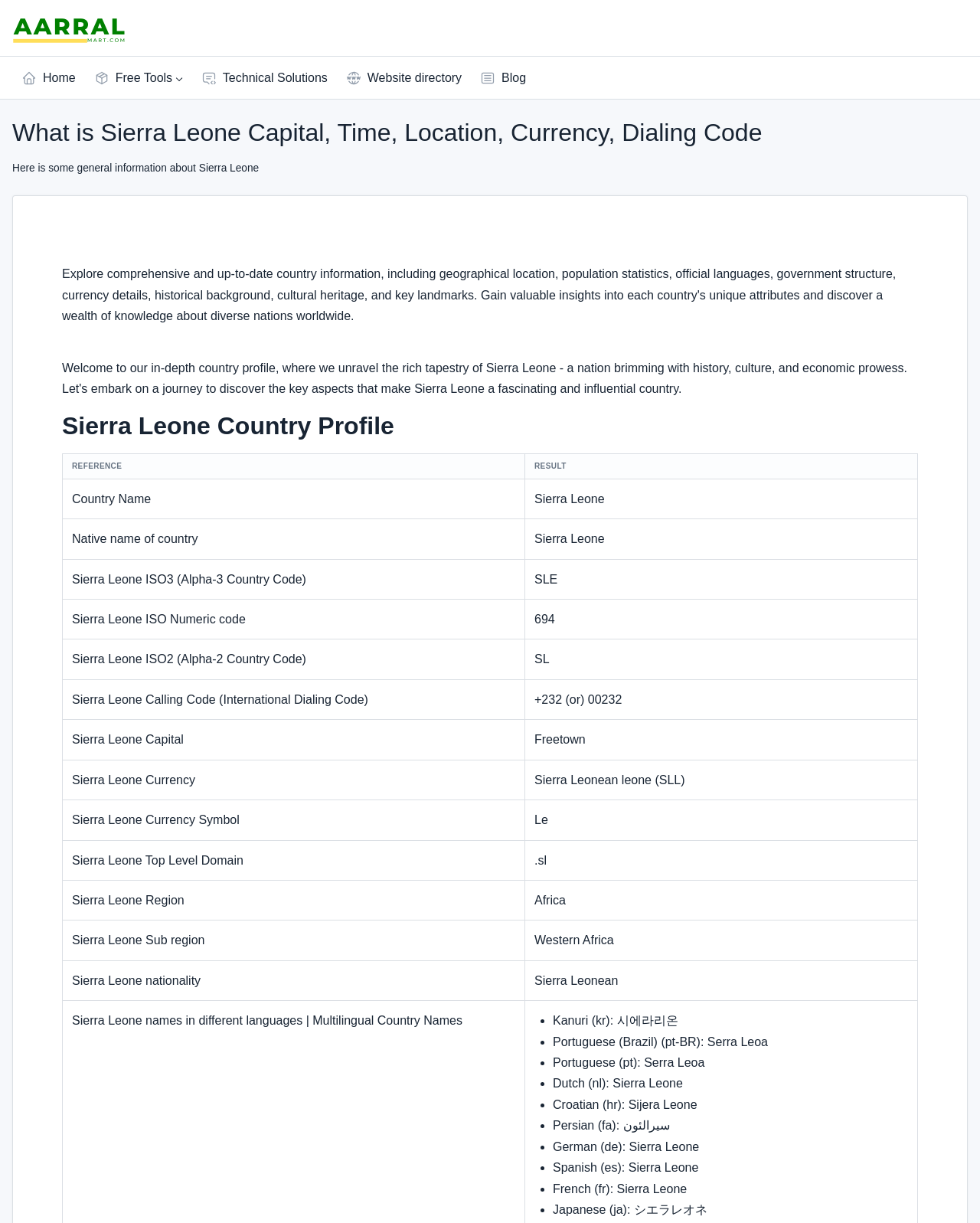Provide a one-word or brief phrase answer to the question:
What region is Sierra Leone located in?

Africa